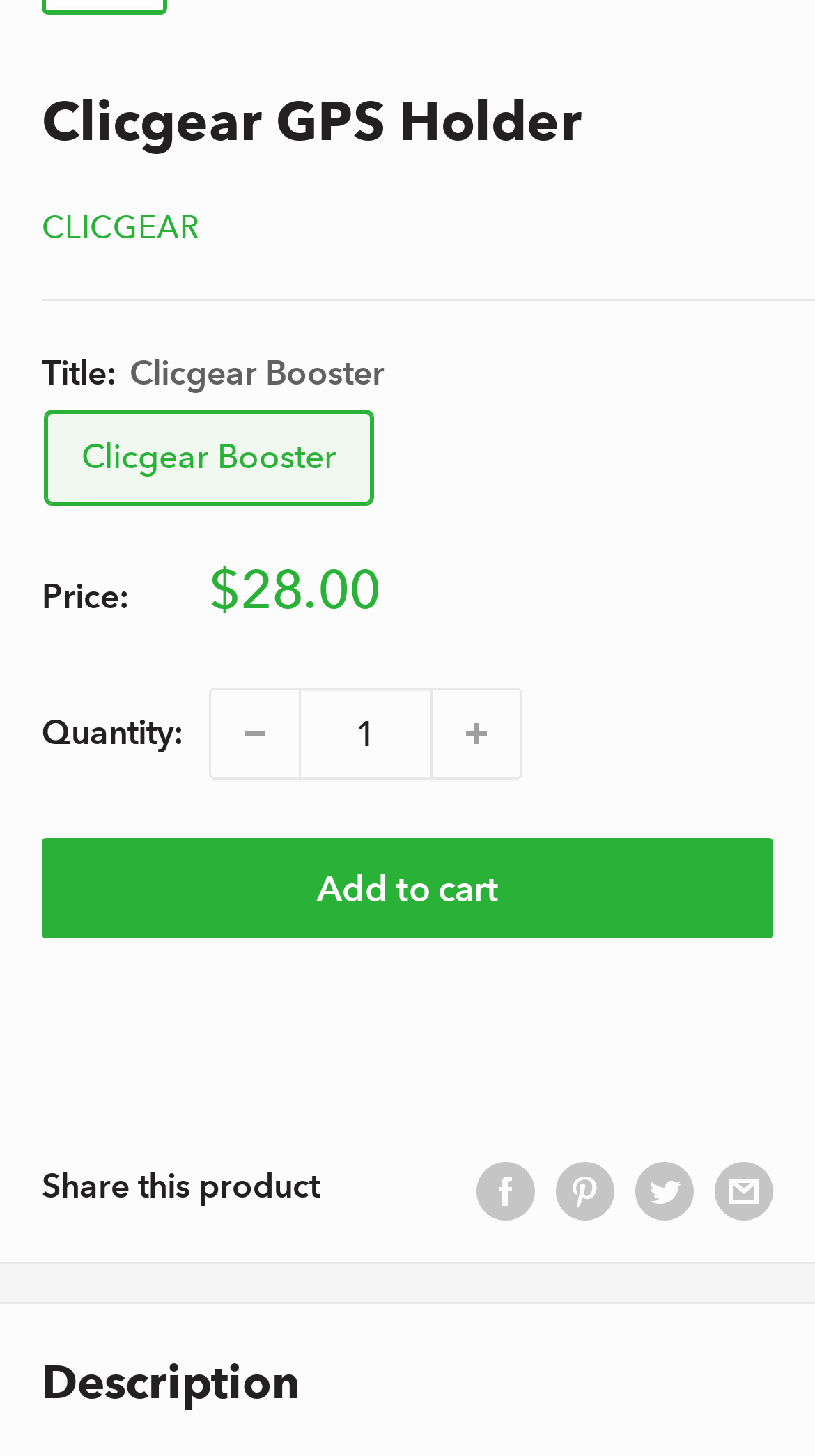Respond with a single word or phrase to the following question: What is the purpose of the buttons 'Decrease quantity by 1' and 'Increase quantity by 1'?

To change the quantity